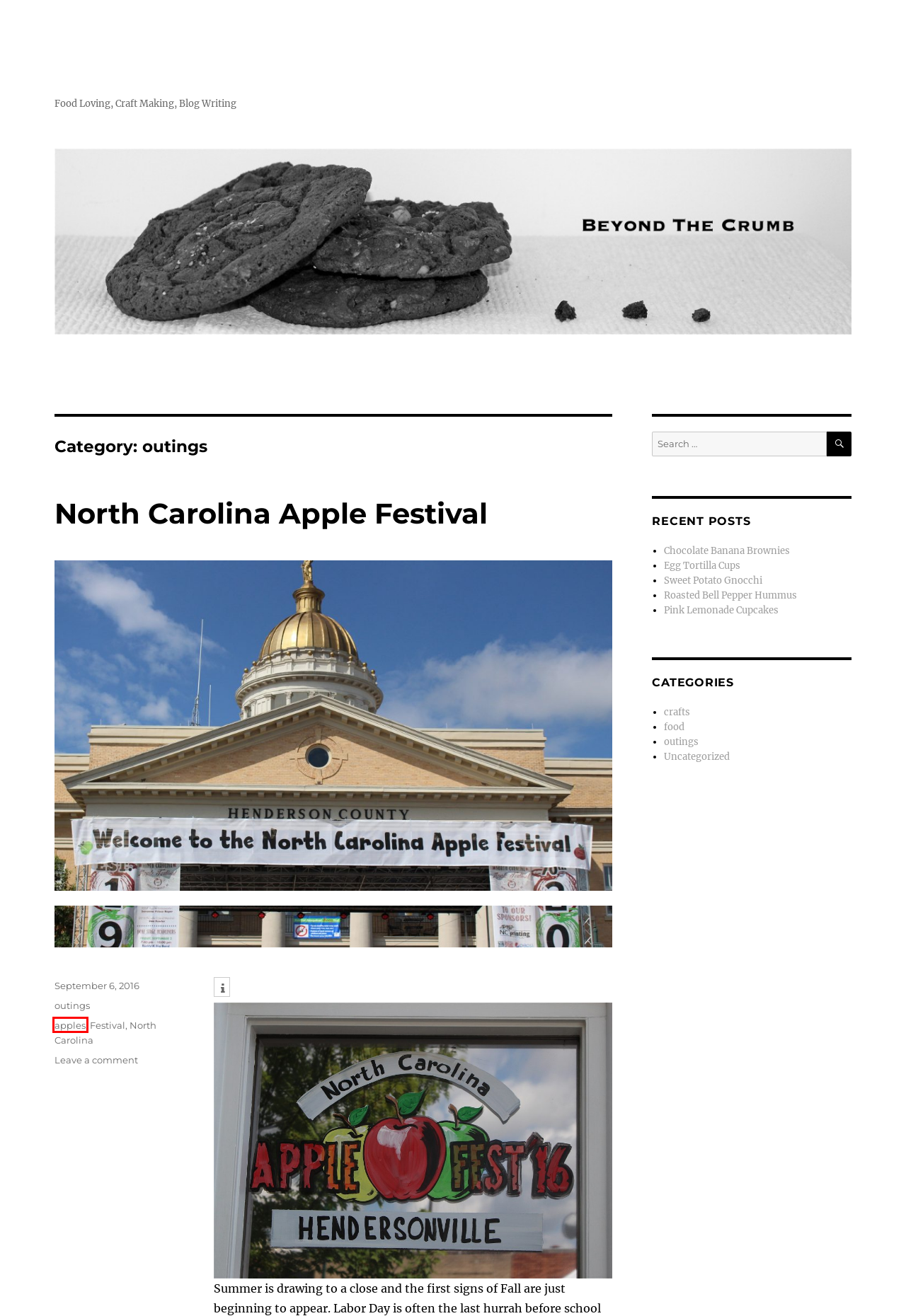You are given a screenshot of a webpage with a red rectangle bounding box around an element. Choose the best webpage description that matches the page after clicking the element in the bounding box. Here are the candidates:
A. apples
B. Pink Lemonade Cupcakes
C. Uncategorized
D. Roasted Bell Pepper Hummus
E. North Carolina
F. crafts
G. food
H. North Carolina Apple Festival

A